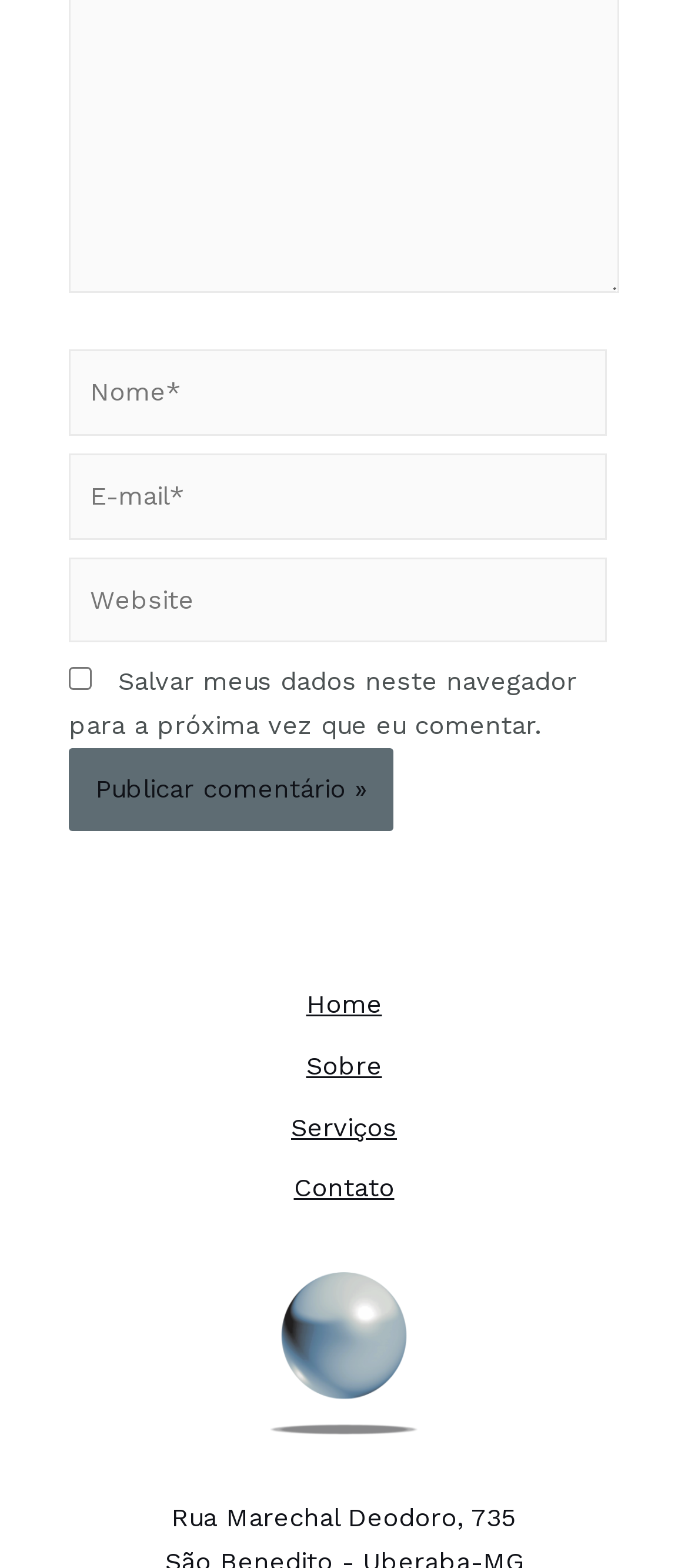Show the bounding box coordinates for the element that needs to be clicked to execute the following instruction: "Input your email". Provide the coordinates in the form of four float numbers between 0 and 1, i.e., [left, top, right, bottom].

[0.1, 0.289, 0.882, 0.344]